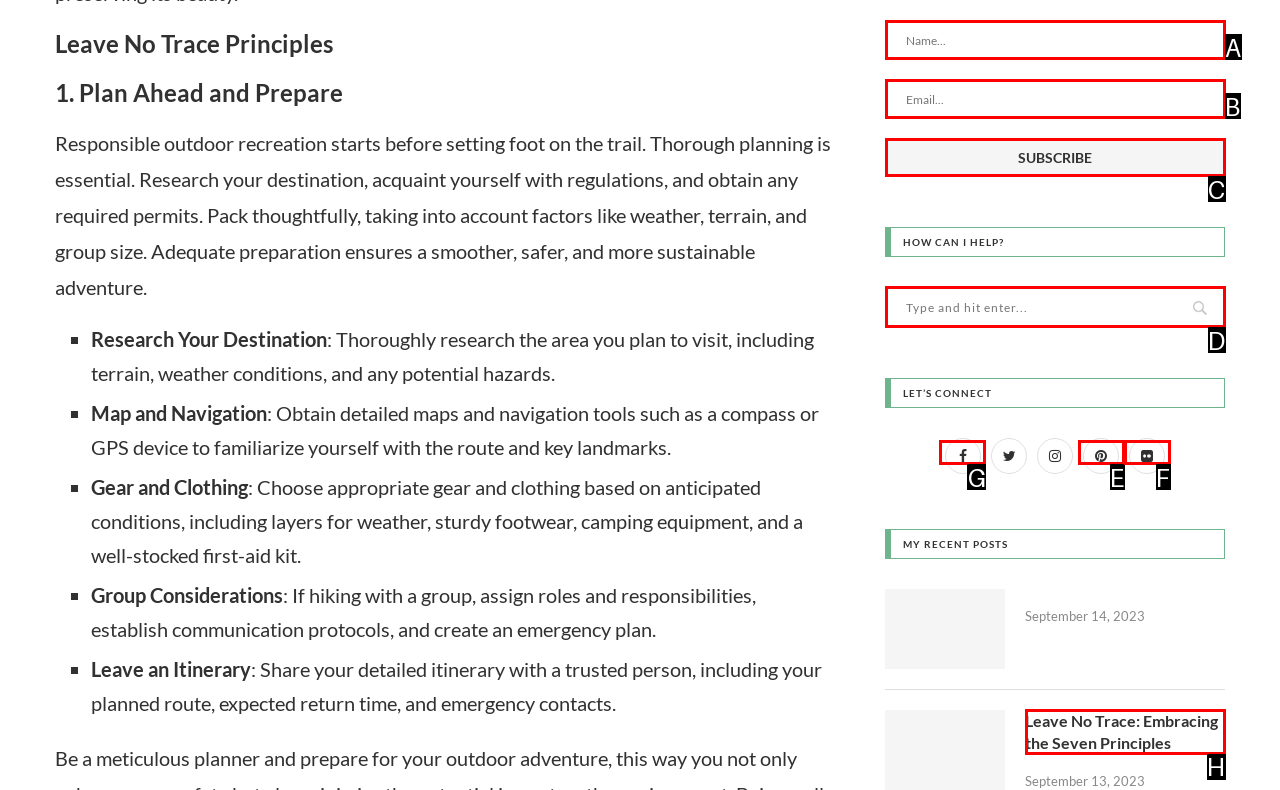Identify the HTML element you need to click to achieve the task: Click on the Facebook link. Respond with the corresponding letter of the option.

G